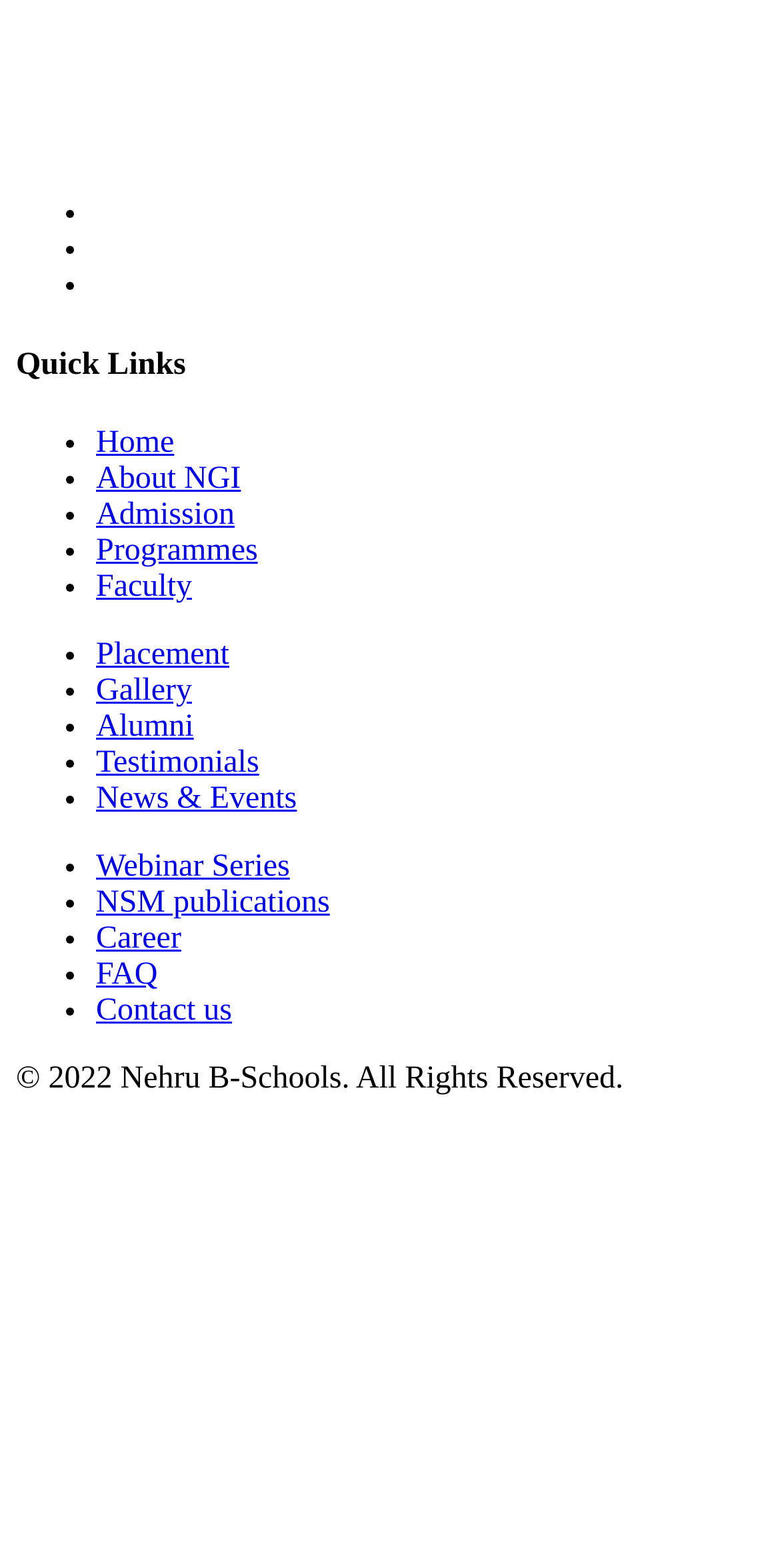How many list markers are there on the webpage?
Based on the image, answer the question in a detailed manner.

There are 15 list markers on the webpage, each represented by '•' and located at different vertical positions, indicated by their y1 and y2 coordinates.